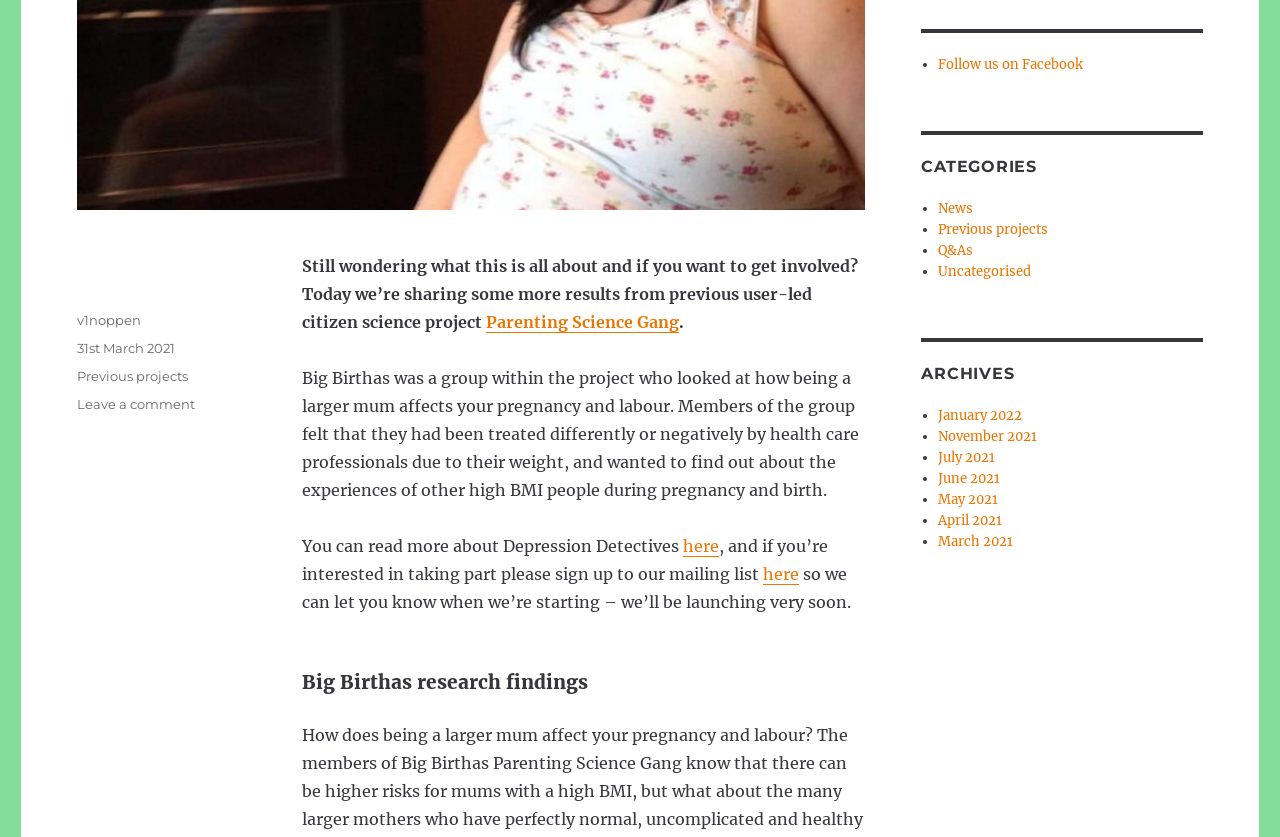What is the topic of the 'Big Birthas' research?
Based on the image, please offer an in-depth response to the question.

The 'Big Birthas' research is mentioned in the paragraph with bounding box coordinates [0.236, 0.44, 0.671, 0.598]. The topic of the research is about the healthcare experiences of high BMI mums during pregnancy and birth.